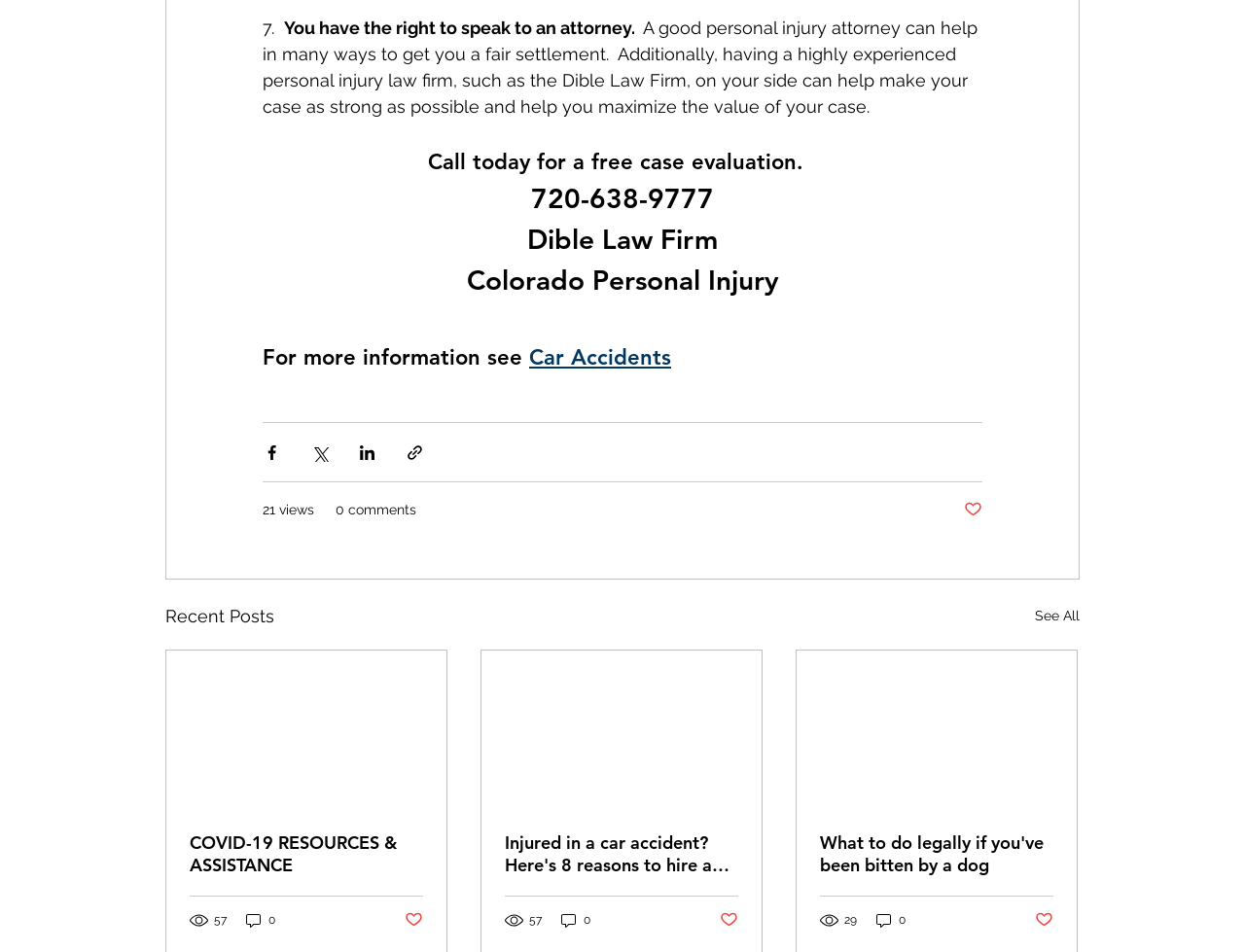Identify the bounding box of the UI component described as: "0 comments".

[0.27, 0.525, 0.334, 0.547]